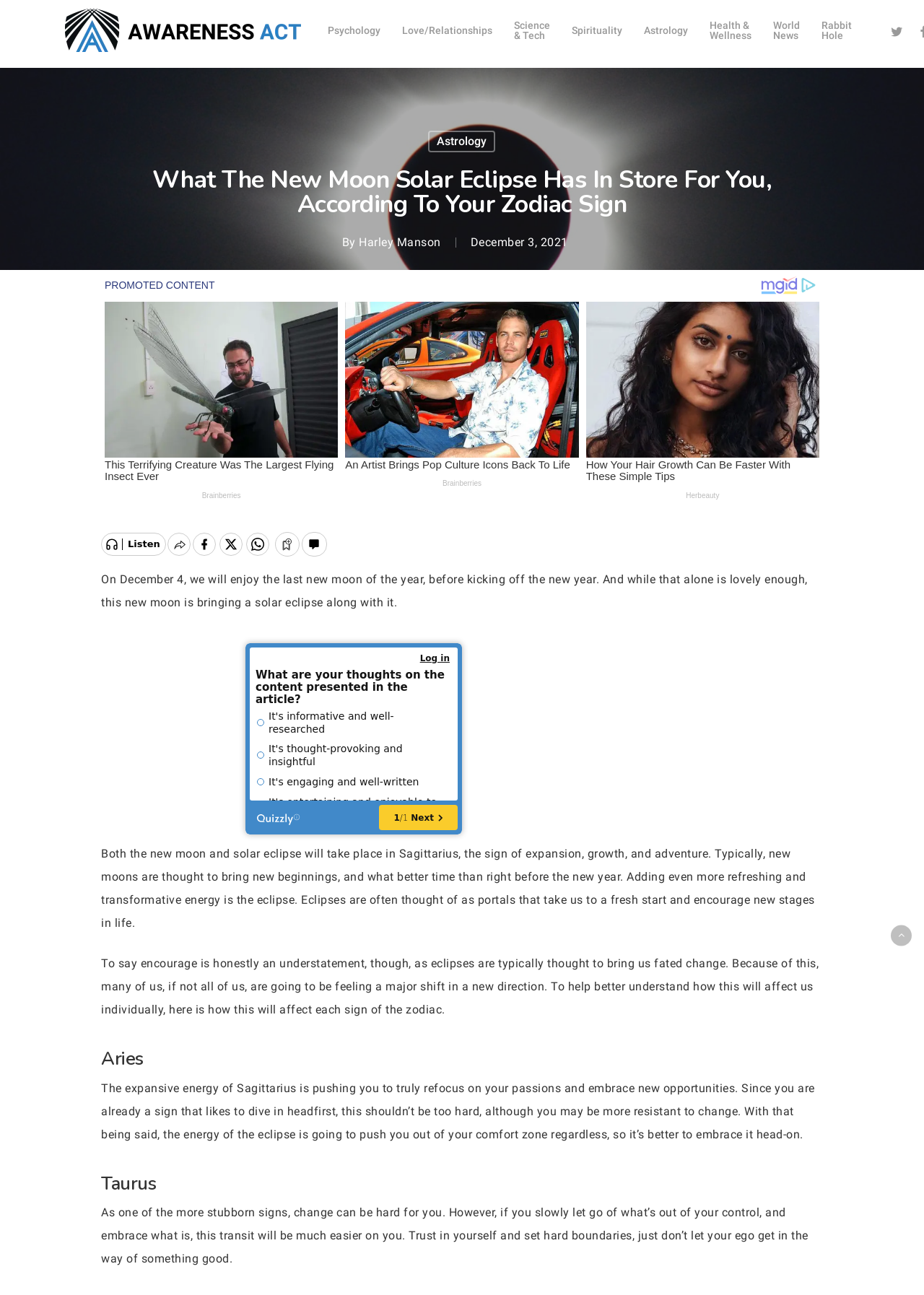Use the information in the screenshot to answer the question comprehensively: What is the purpose of the new moon and solar eclipse?

I determined the purpose of the new moon and solar eclipse by reading the article, which states that new moons are thought to bring new beginnings, and eclipses are often thought of as portals that take us to a fresh start and encourage new stages in life.